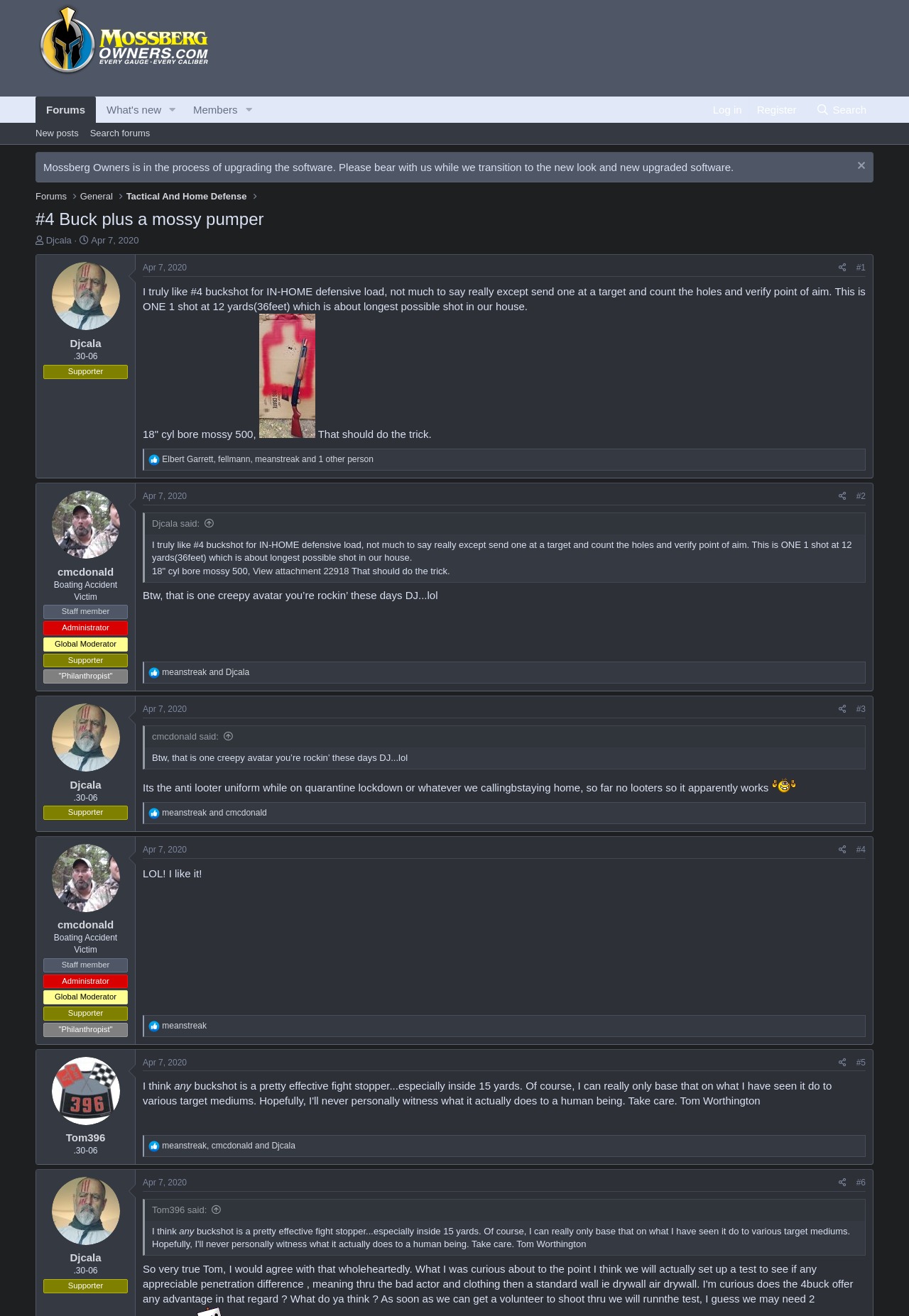Who started the thread?
Using the image as a reference, answer the question in detail.

The person who started the thread can be determined by looking at the 'Thread starter' label, which is next to the name 'Djcala'. This indicates that Djcala is the one who started the thread.